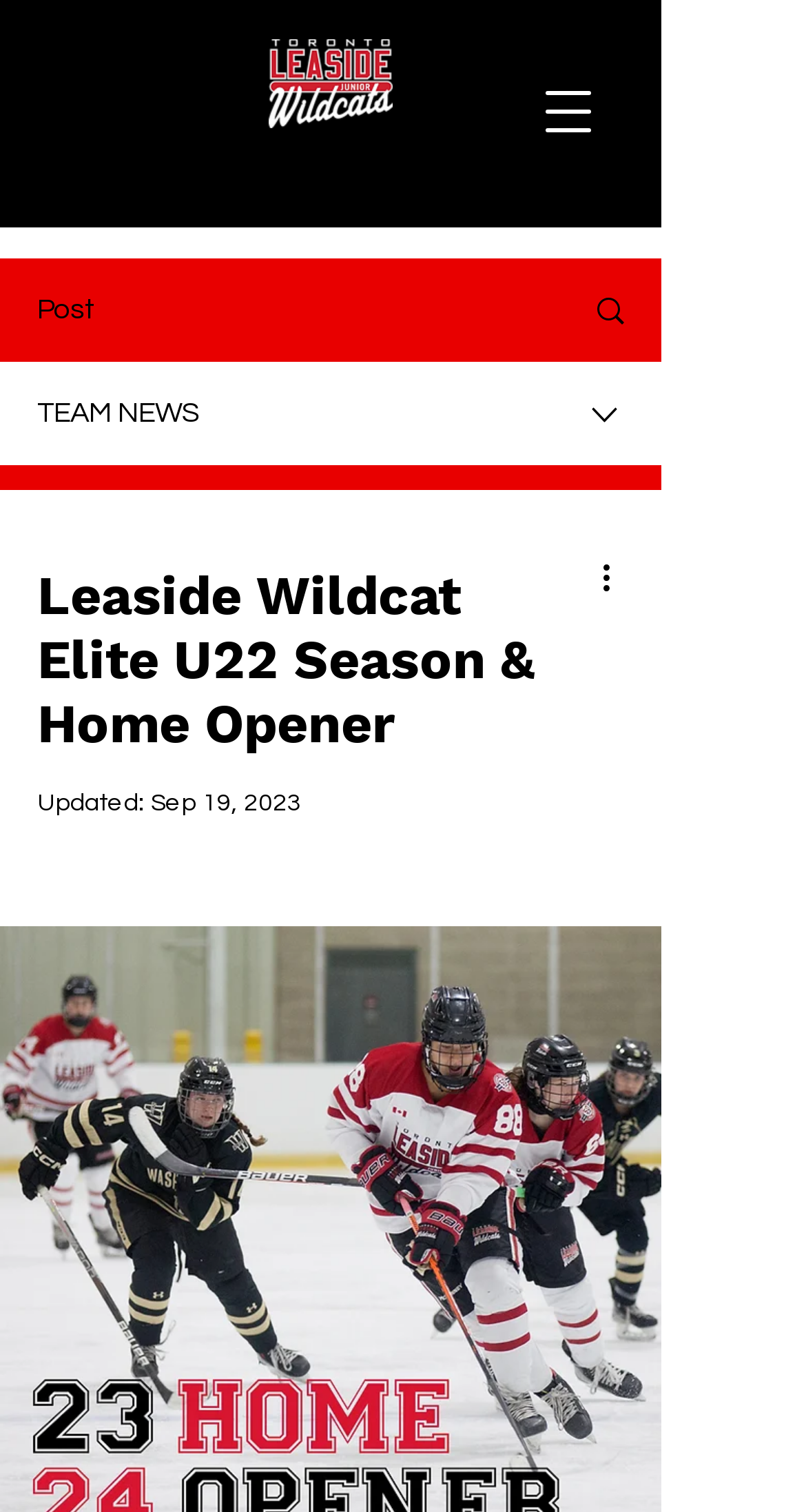Provide a short, one-word or phrase answer to the question below:
Is the navigation menu open?

No